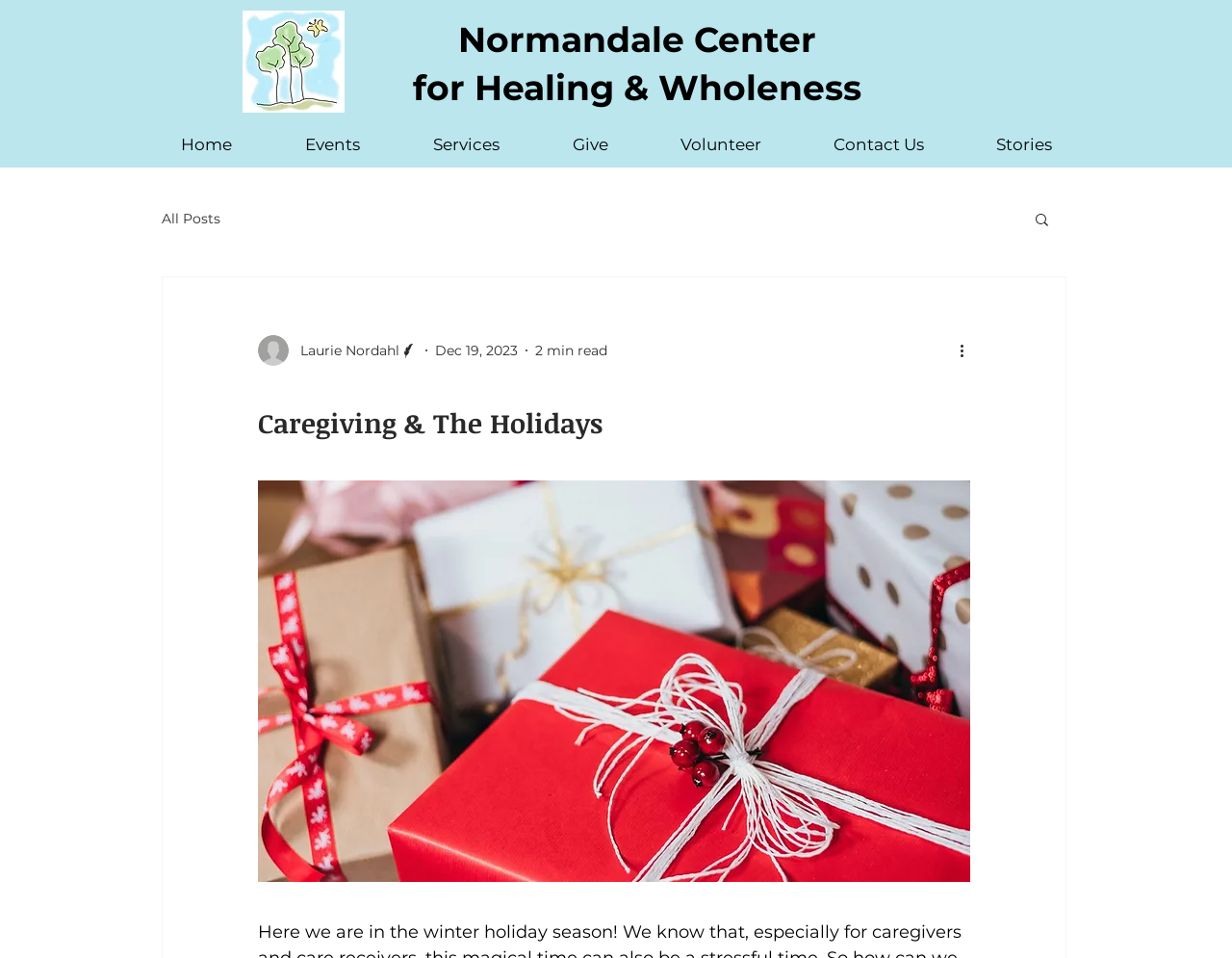Please indicate the bounding box coordinates for the clickable area to complete the following task: "read all posts". The coordinates should be specified as four float numbers between 0 and 1, i.e., [left, top, right, bottom].

[0.131, 0.219, 0.179, 0.237]